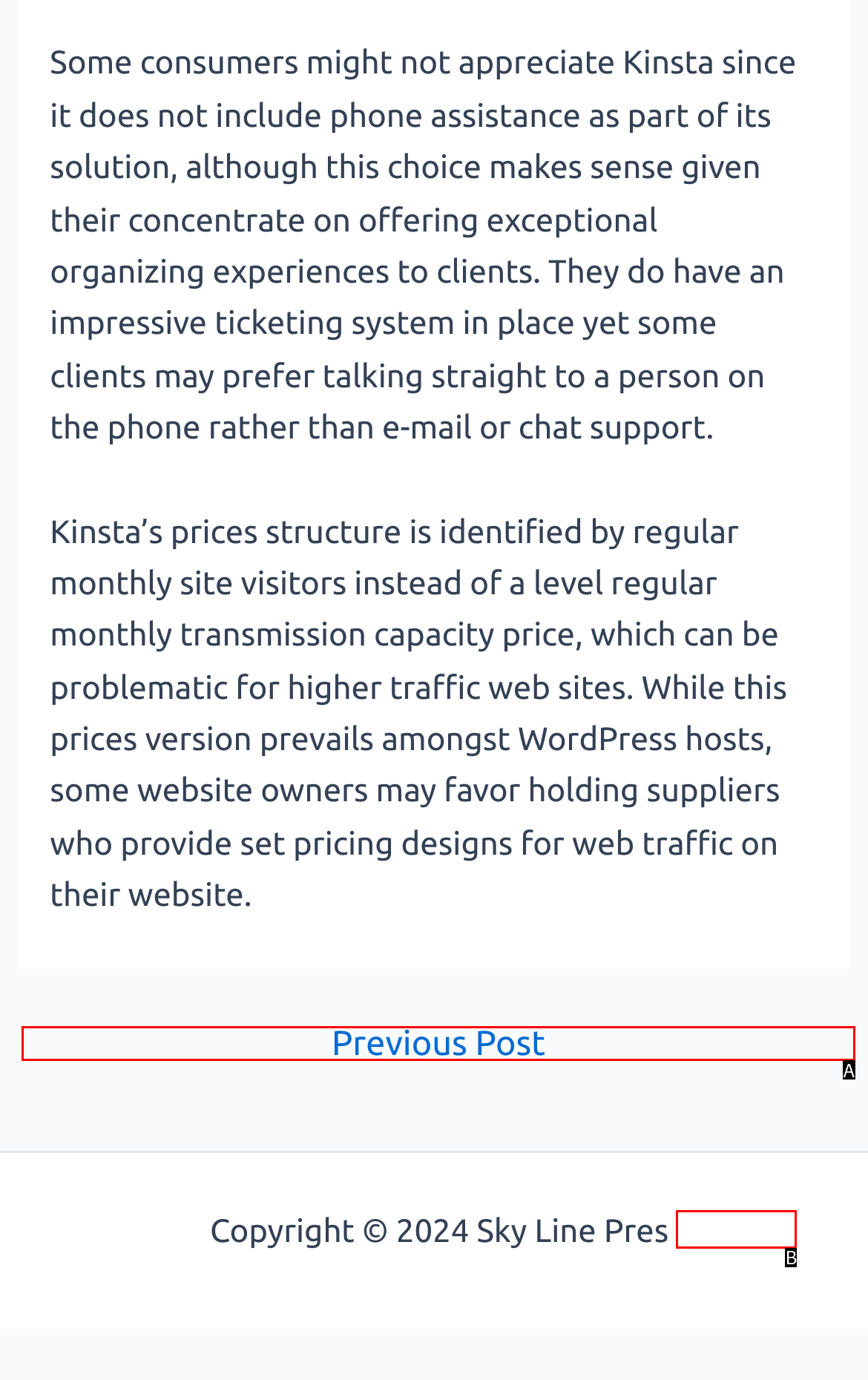Please select the letter of the HTML element that fits the description: Sitemap. Answer with the option's letter directly.

B